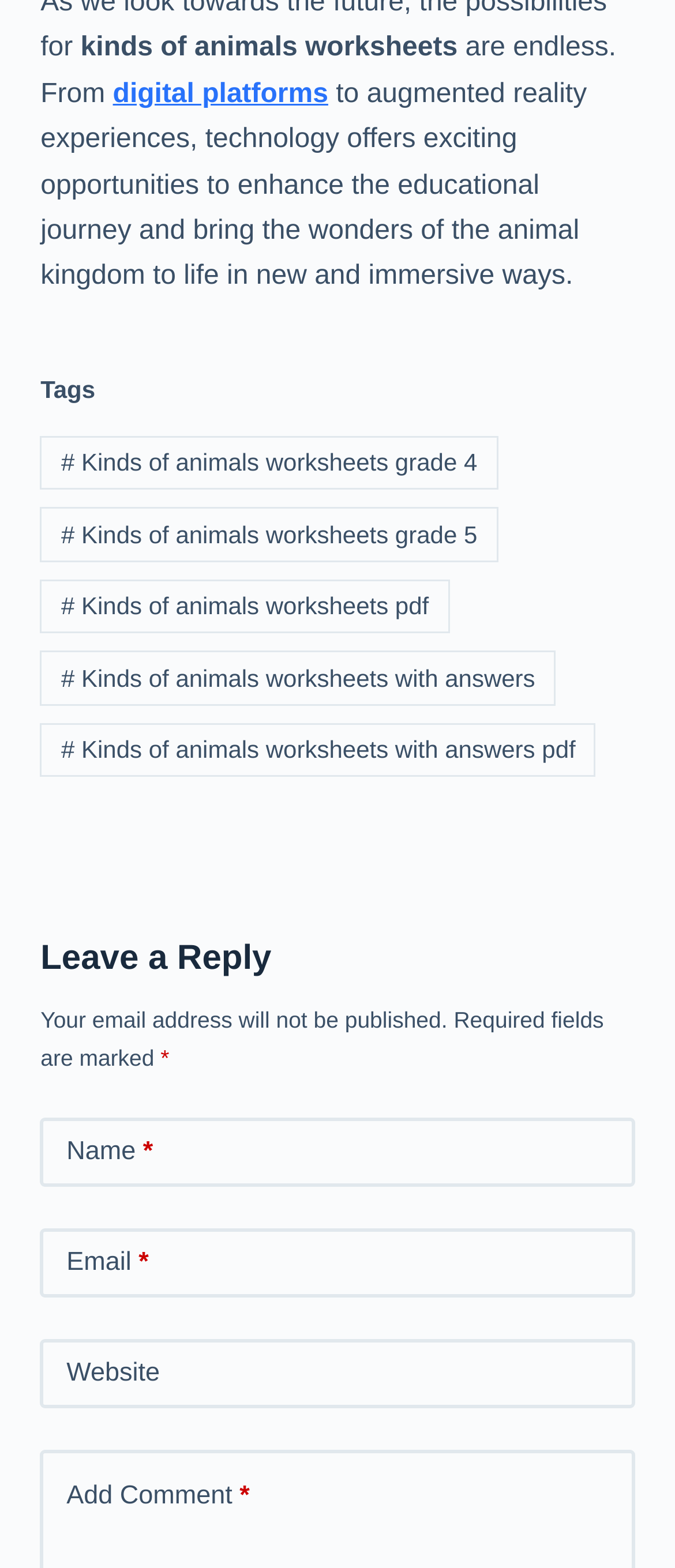Pinpoint the bounding box coordinates for the area that should be clicked to perform the following instruction: "Click on 2015 movies for entrepreneurs".

None